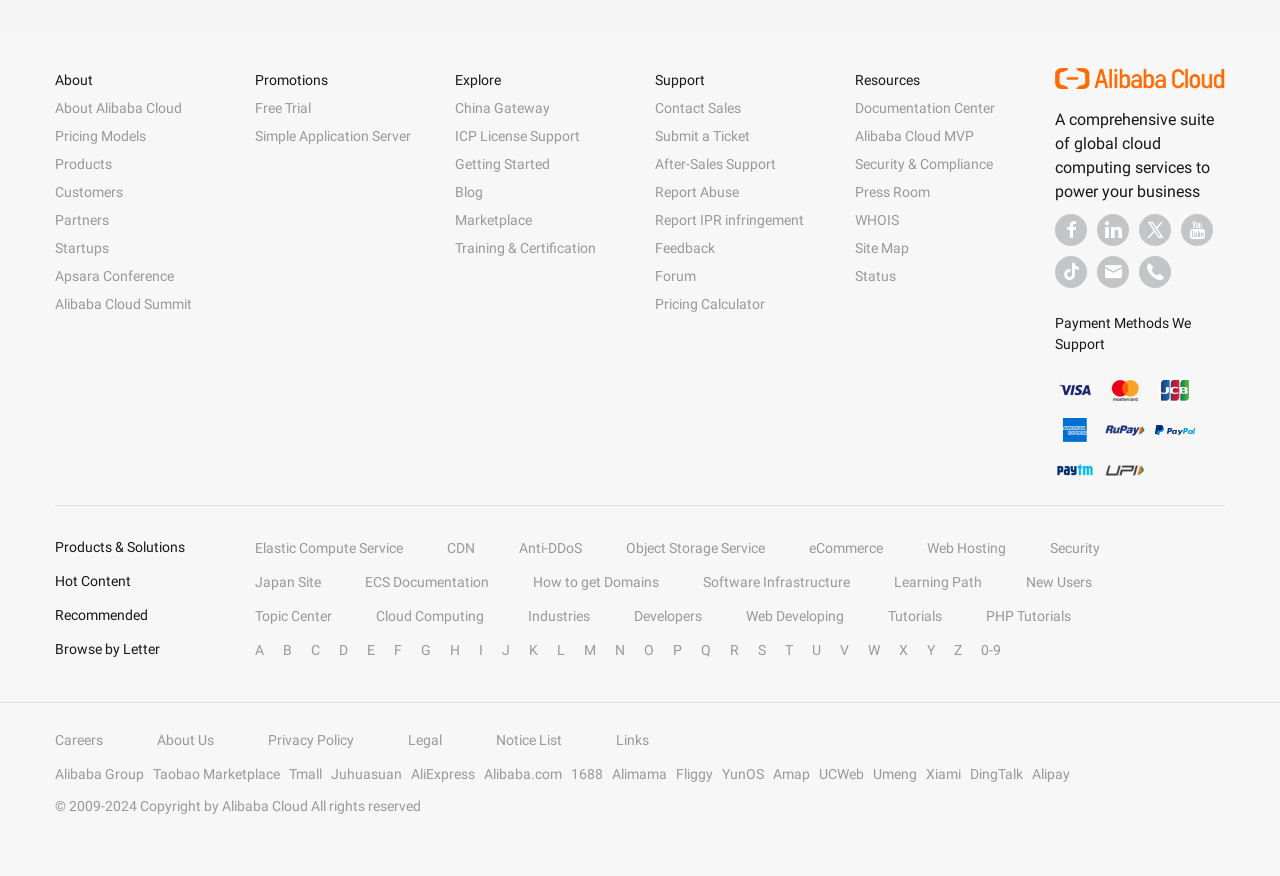Based on the element description, predict the bounding box coordinates (top-left x, top-left y, bottom-right x, bottom-right y) for the UI element in the screenshot: Getting Started

[0.355, 0.178, 0.43, 0.196]